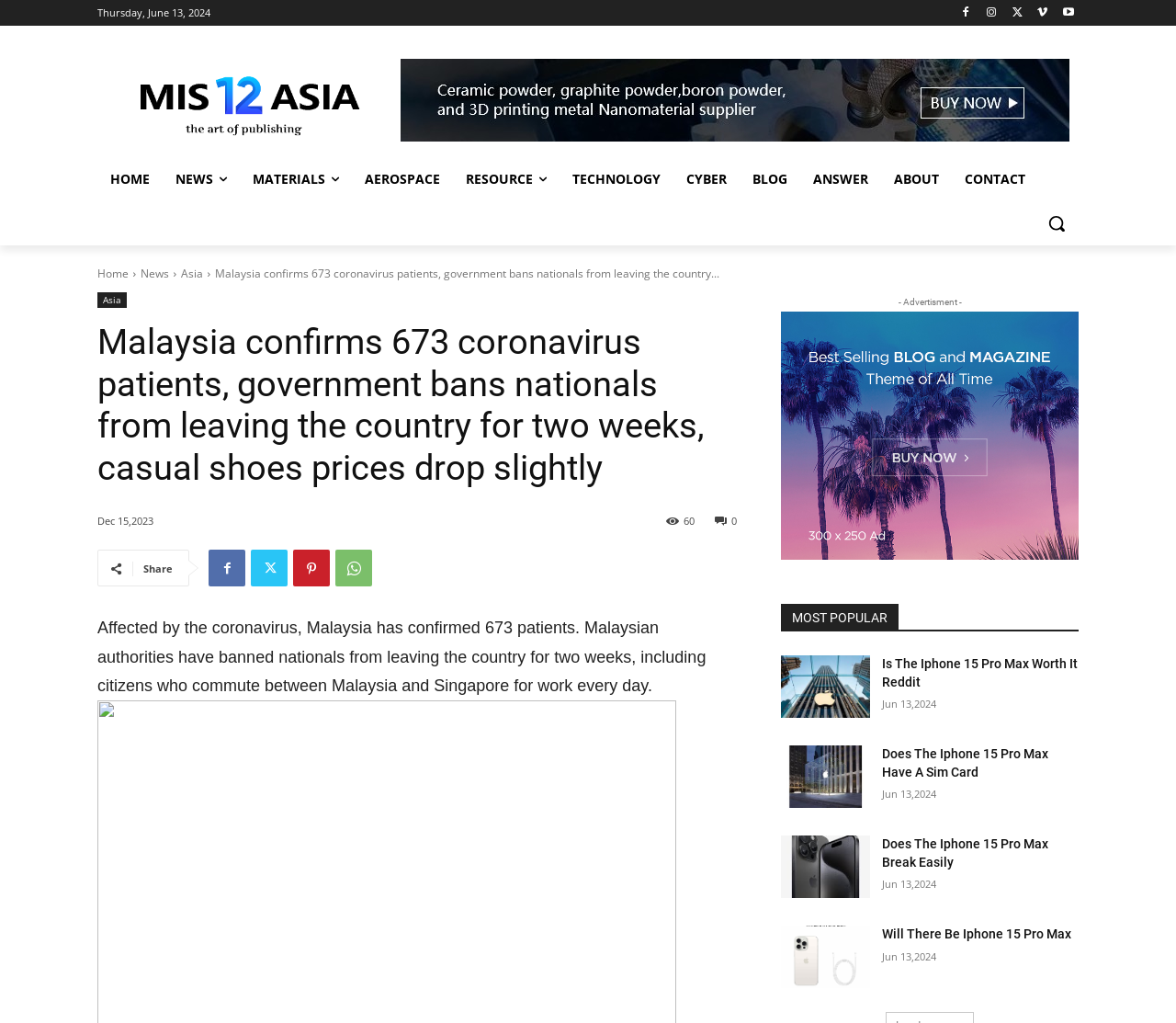What is the function of the links at the top of the webpage?
Using the details shown in the screenshot, provide a comprehensive answer to the question.

I inferred the function of the links at the top of the webpage by their location and design. They are placed at the top of the webpage, which is a common location for navigation links. Additionally, the links are labeled with section names, such as 'HOME', 'NEWS', and 'MATERIALS', which suggests that they allow users to navigate to different sections of the website.